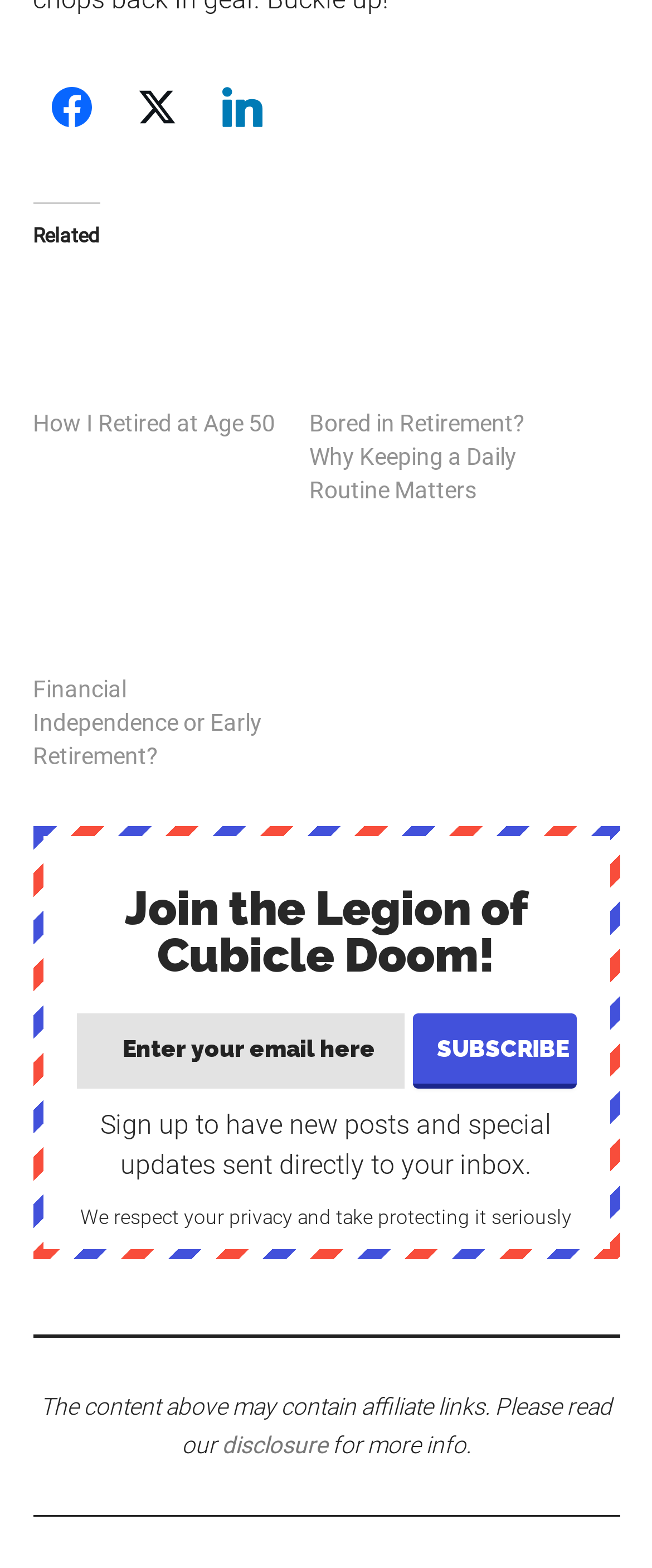Specify the bounding box coordinates of the element's area that should be clicked to execute the given instruction: "Learn about Financial Independence or Early Retirement". The coordinates should be four float numbers between 0 and 1, i.e., [left, top, right, bottom].

[0.05, 0.431, 0.401, 0.491]